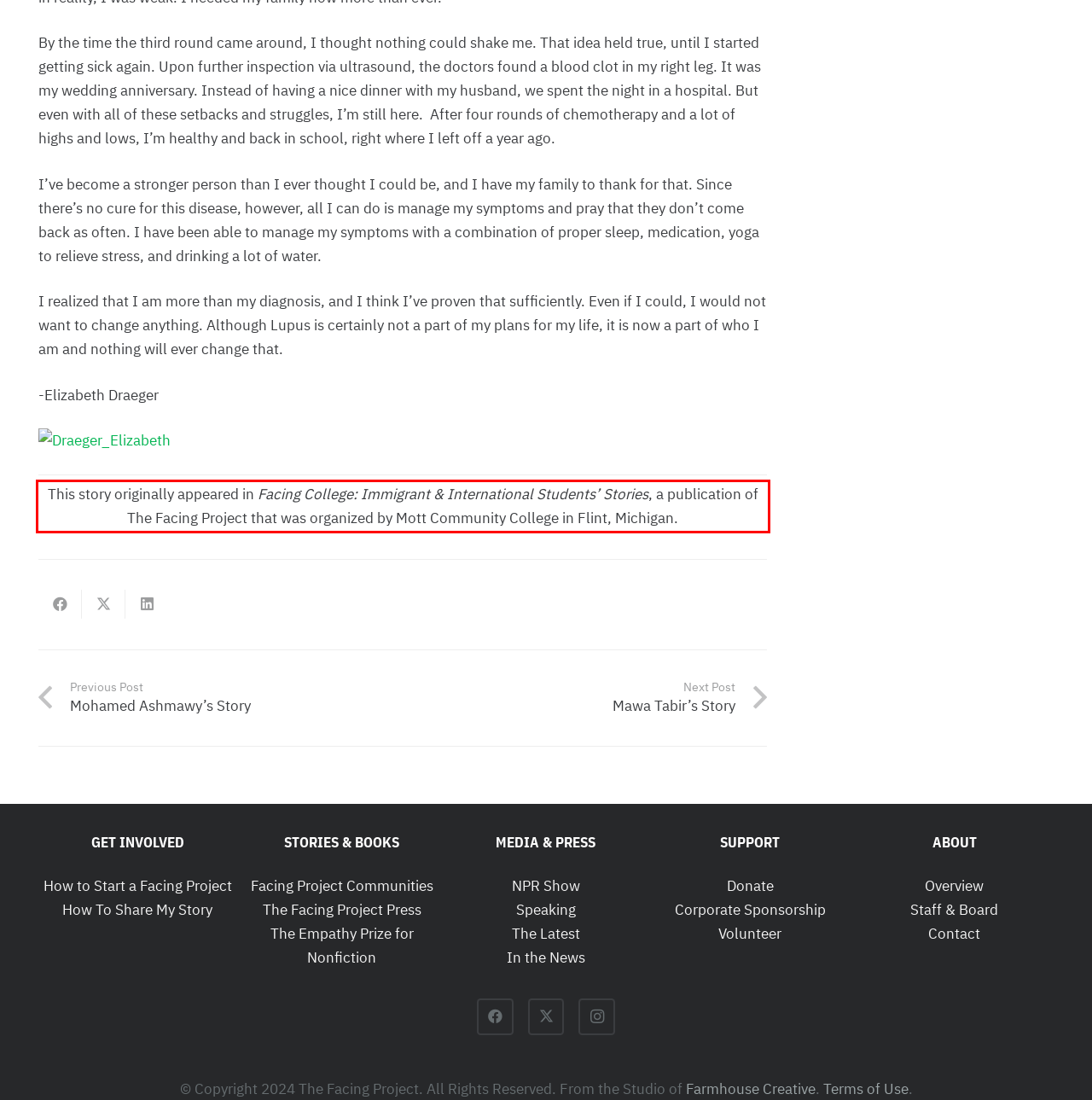Please take the screenshot of the webpage, find the red bounding box, and generate the text content that is within this red bounding box.

This story originally appeared in Facing College: Immigrant & International Students’ Stories, a publication of The Facing Project that was organized by Mott Community College in Flint, Michigan.